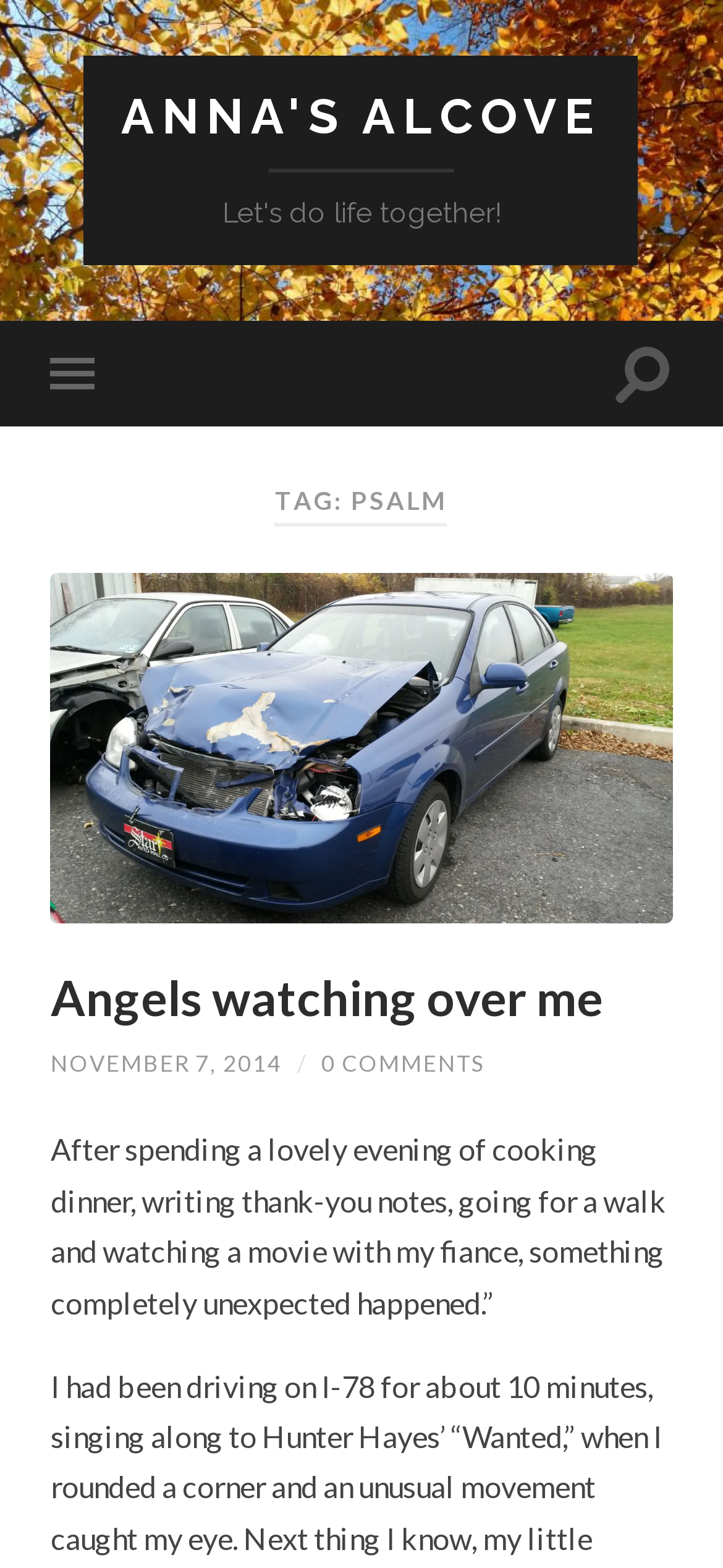Give a detailed account of the webpage, highlighting key information.

The webpage is titled "Psalm – Anna's Alcove" and features a prominent heading "ANNA'S ALCOVE" at the top left, with a link to the same title right below it. Below this, there is a heading that reads "Let's do life together!".

On the right side of the page, there is a heading "TAG: PSALM" situated roughly in the middle. Below this, there is a large image with the caption "20141111_081131" that takes up most of the right side of the page.

On the left side of the page, there is a heading "Angels watching over me" with a link to the same title right below it. Below this, there is a link to a date "NOVEMBER 7, 2014", followed by a forward slash, and then a link to "0 COMMENTS".

The main content of the page is a block of text that starts with "After spending a lovely evening of cooking dinner, writing thank-you notes, going for a walk and watching a movie with my fiance, something completely unexpected happened.”, which is situated at the bottom left of the page.